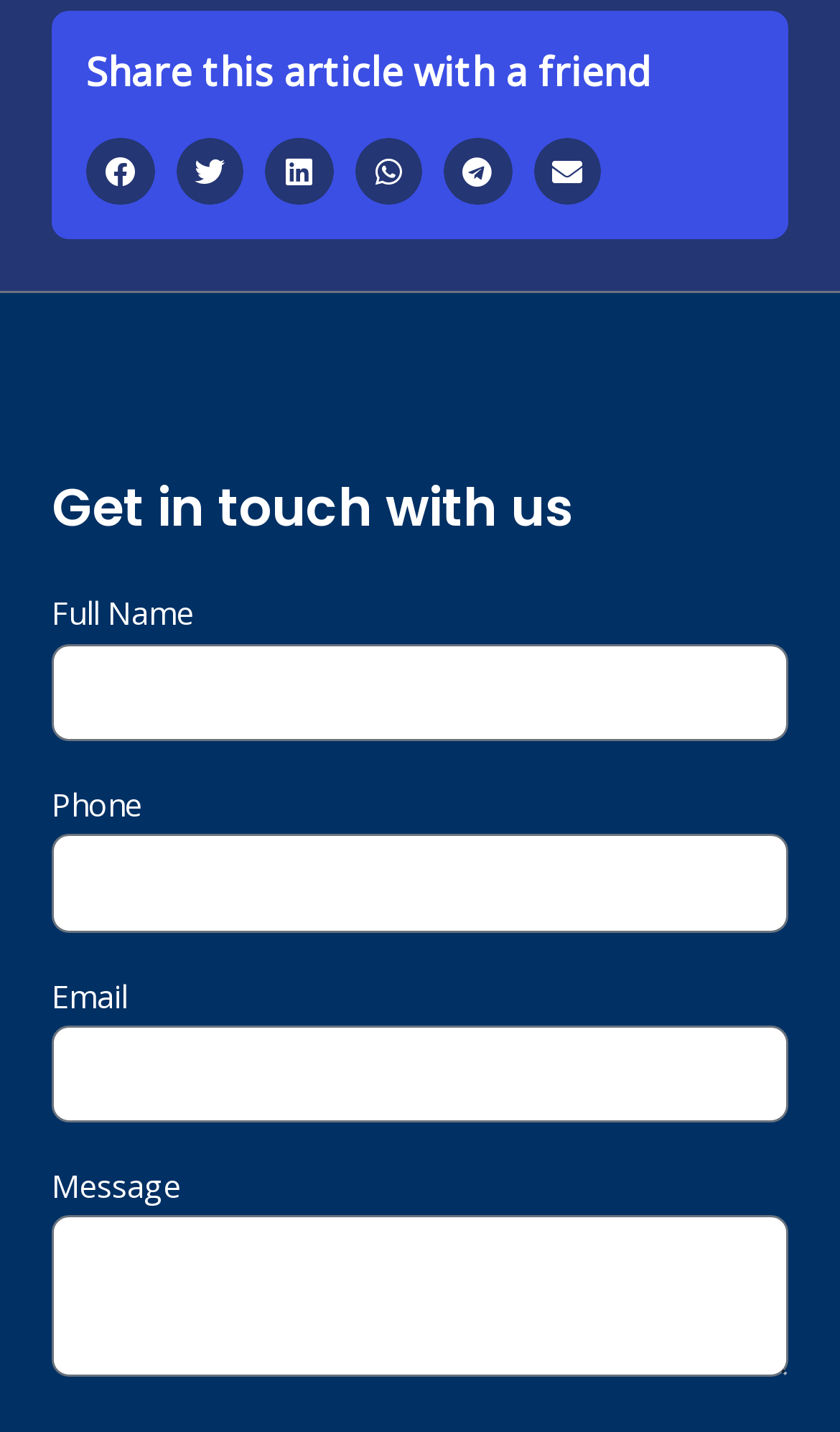How many buttons are there in the 'Share this article' section?
Refer to the image and give a detailed answer to the query.

I counted the number of buttons in the 'Share this article' section, which are 'Share on facebook', 'Share on twitter', 'Share on linkedin', 'Share on whatsapp', 'Share on telegram', and 'Share on email'. Therefore, there are 6 buttons in this section.